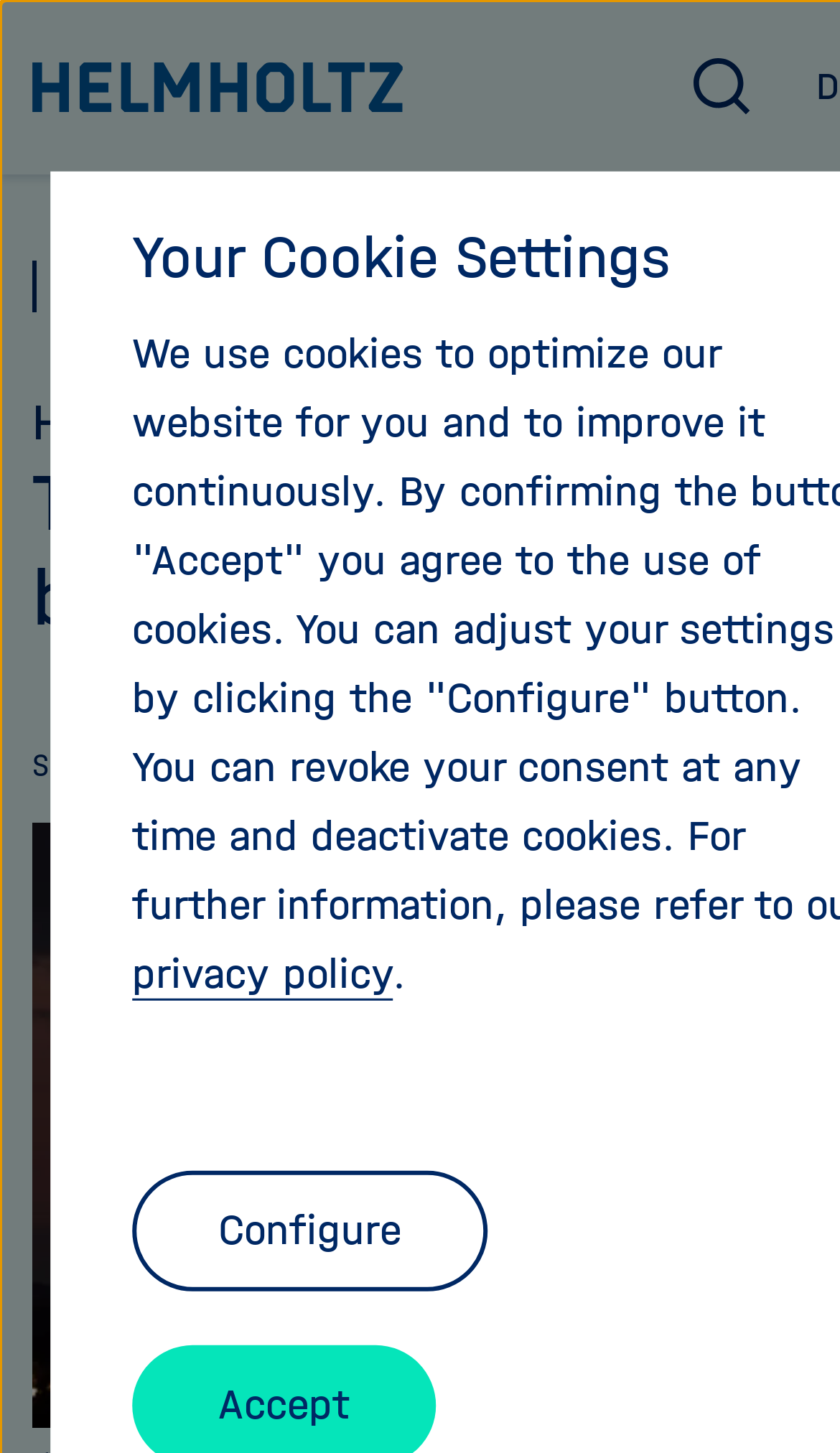Determine the bounding box coordinates for the HTML element mentioned in the following description: "Open / close search". The coordinates should be a list of four floats ranging from 0 to 1, represented as [left, top, right, bottom].

[0.826, 0.04, 0.895, 0.08]